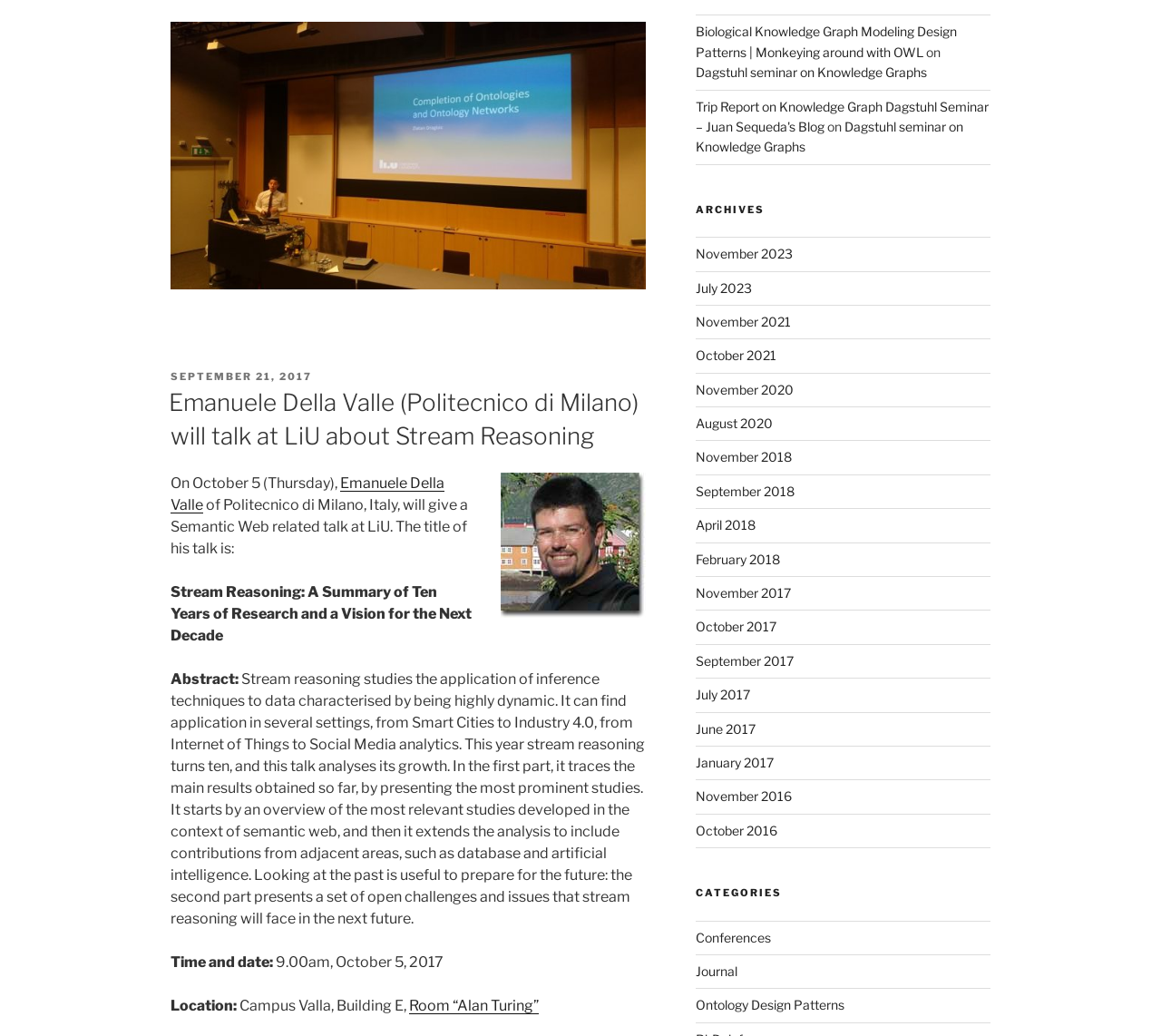What is the name of the university where Emanuele Della Valle is from?
Answer with a single word or short phrase according to what you see in the image.

Politecnico di Milano